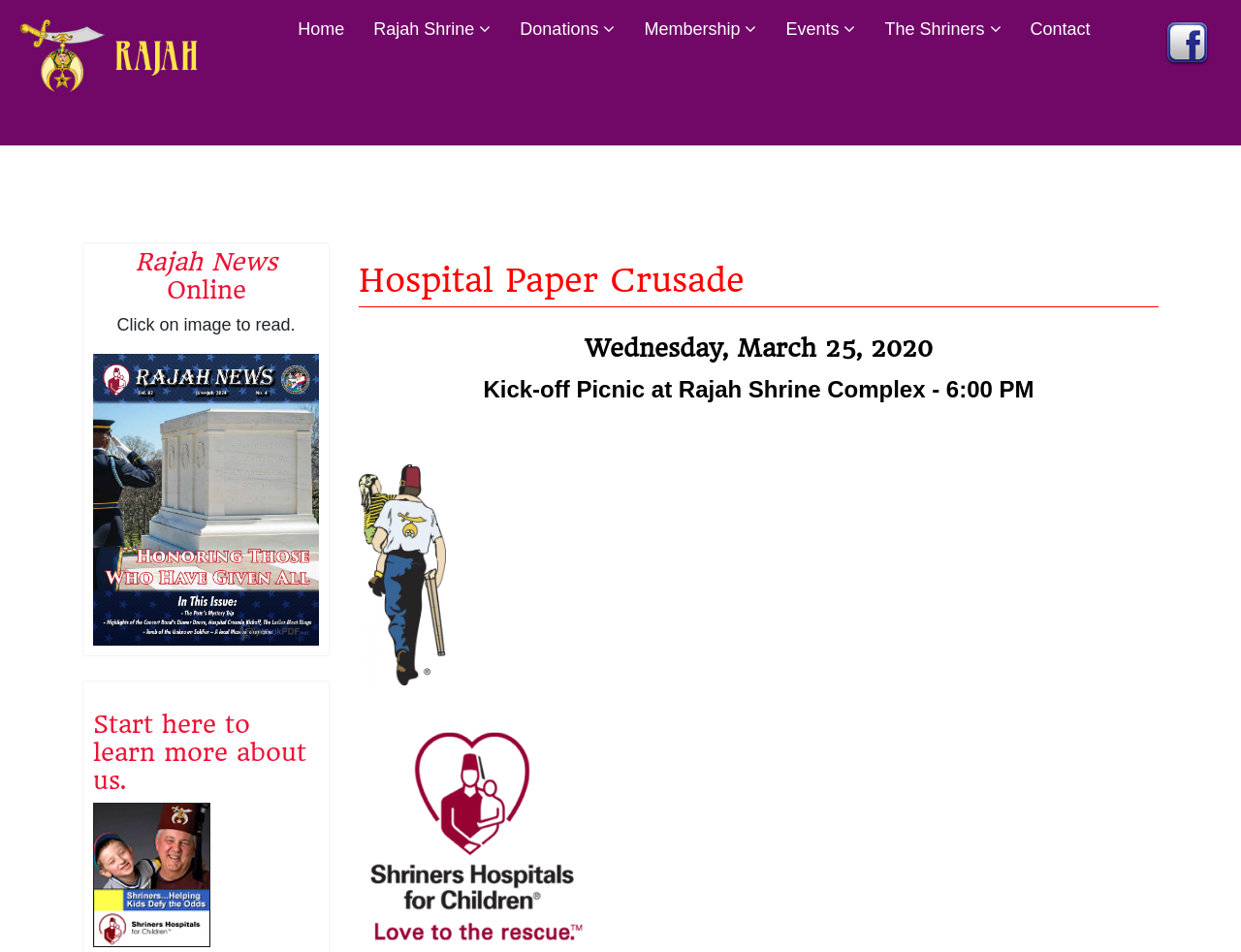What is the date of the Hospital Paper Crusade event?
By examining the image, provide a one-word or phrase answer.

Wednesday, March 25, 2020